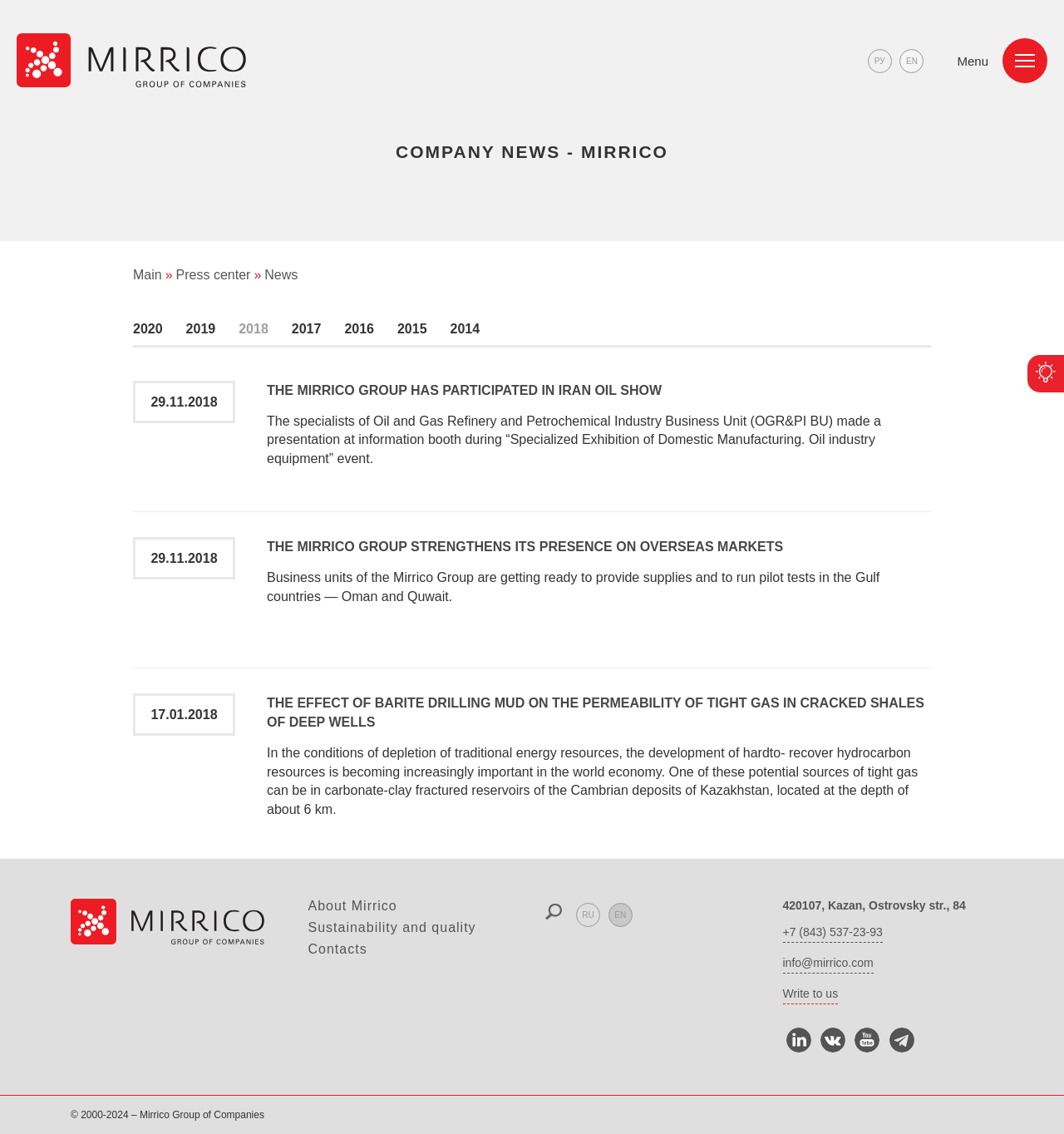Offer a detailed explanation of the webpage layout and contents.

This webpage is about Mirrico, a company that provides chemicals and services for oil production, transportation, and treatment. At the top left corner, there is a logo of Mirrico, which is an image link. Next to the logo, there is a menu link. On the top right corner, there are language options, including Russian and English.

The main heading of the page is "COMPANY NEWS - MIRRICO", which is centered at the top of the page. Below the heading, there is a navigation menu with links to "Main", "Press center", and "News". 

On the left side of the page, there is a list of years from 2014 to 2020, which are links to news articles related to each year. Below the list of years, there are three news articles with summaries, including "THE MIRRICO GROUP HAS PARTICIPATED IN IRAN OIL SHOW", "THE MIRRICO GROUP STRENGTHENS ITS PRESENCE ON OVERSEAS MARKETS", and "THE EFFECT OF BARITE DRILLING MUD ON THE PERMEABILITY OF TIGHT GAS IN CRACKED SHALES OF DEEP WELLS".

At the bottom of the page, there is a footer section with links to "About Mirrico", "Sustainability and quality", and "Contacts". There is also a logo of Mirrico on the bottom left corner, and a section with contact information, including address, phone number, and email. Additionally, there are social media links and a copyright notice at the bottom of the page.